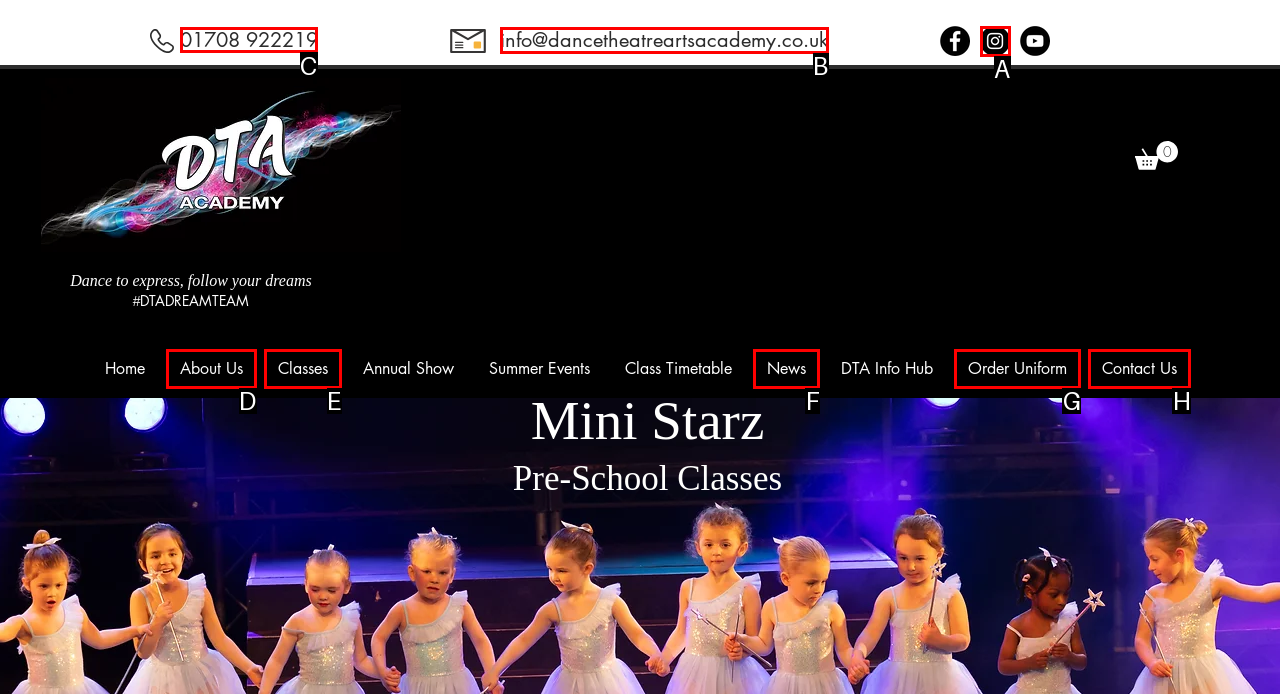Determine the HTML element to be clicked to complete the task: Call the phone number. Answer by giving the letter of the selected option.

C